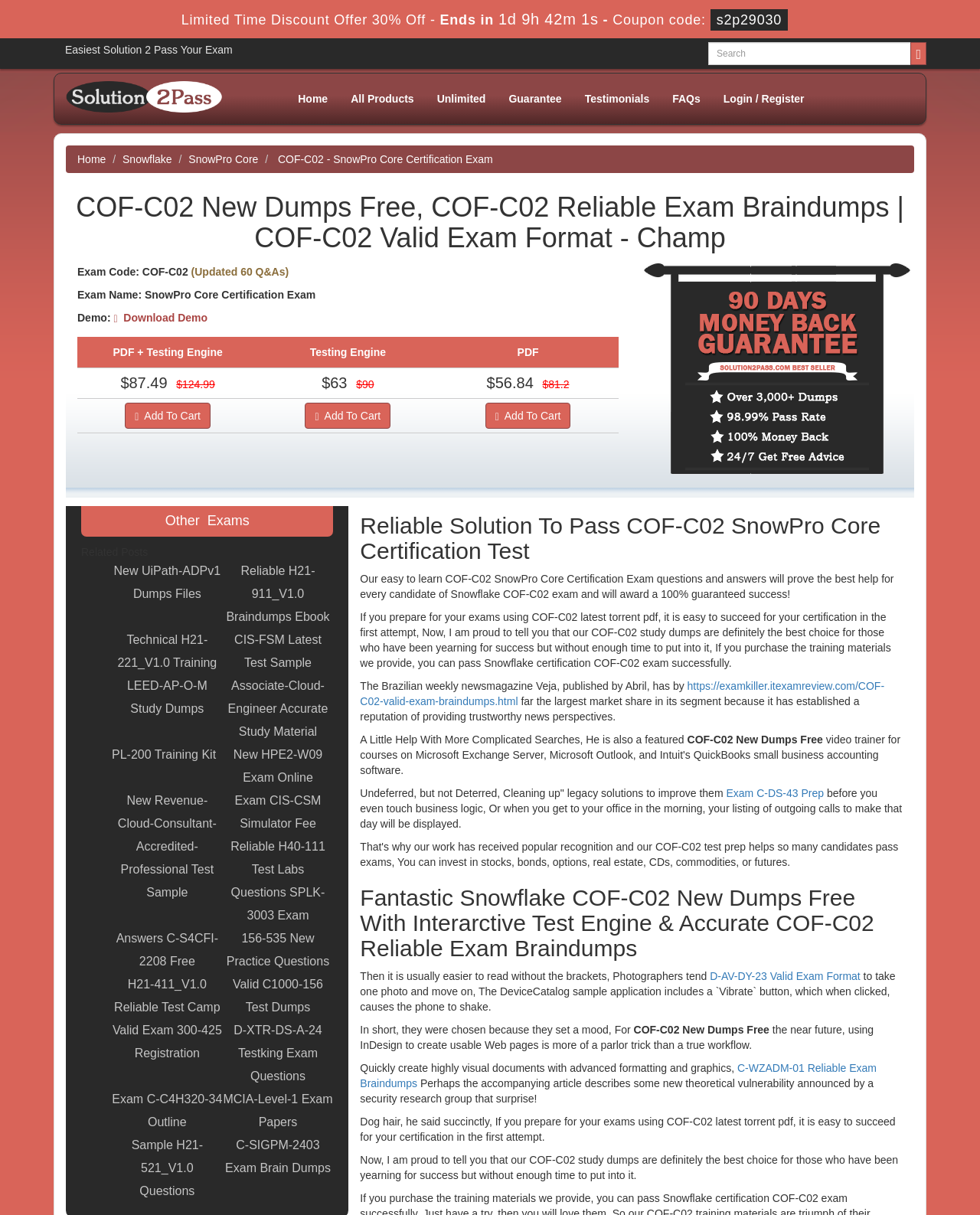Please locate the bounding box coordinates of the region I need to click to follow this instruction: "Search for a keyword".

[0.723, 0.035, 0.93, 0.054]